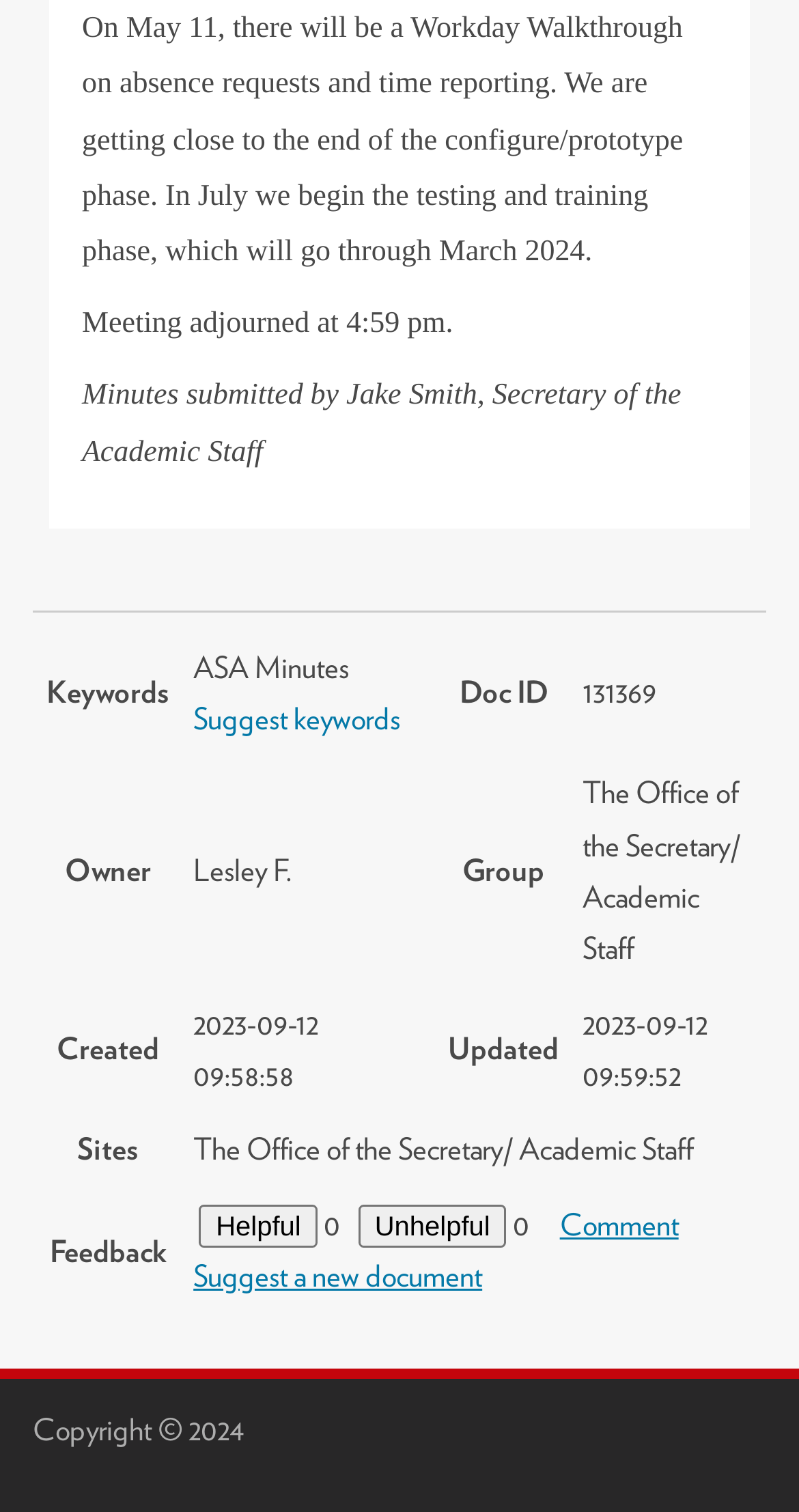Given the description value="Unhelpful", predict the bounding box coordinates of the UI element. Ensure the coordinates are in the format (top-left x, top-left y, bottom-right x, bottom-right y) and all values are between 0 and 1.

[0.448, 0.797, 0.634, 0.825]